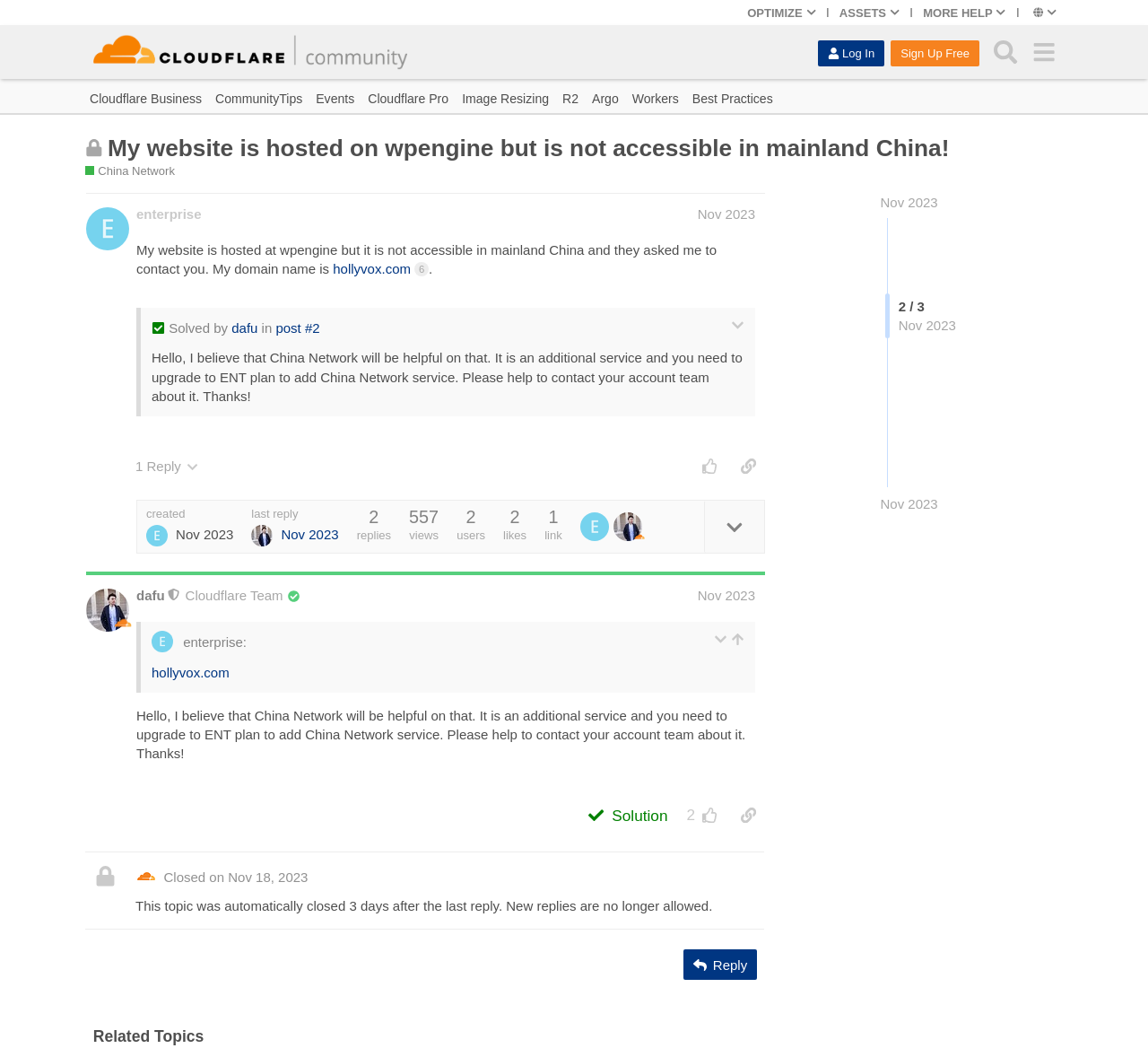Provide the bounding box coordinates for the area that should be clicked to complete the instruction: "Click on the 'Sign Up Free' link".

[0.776, 0.038, 0.853, 0.063]